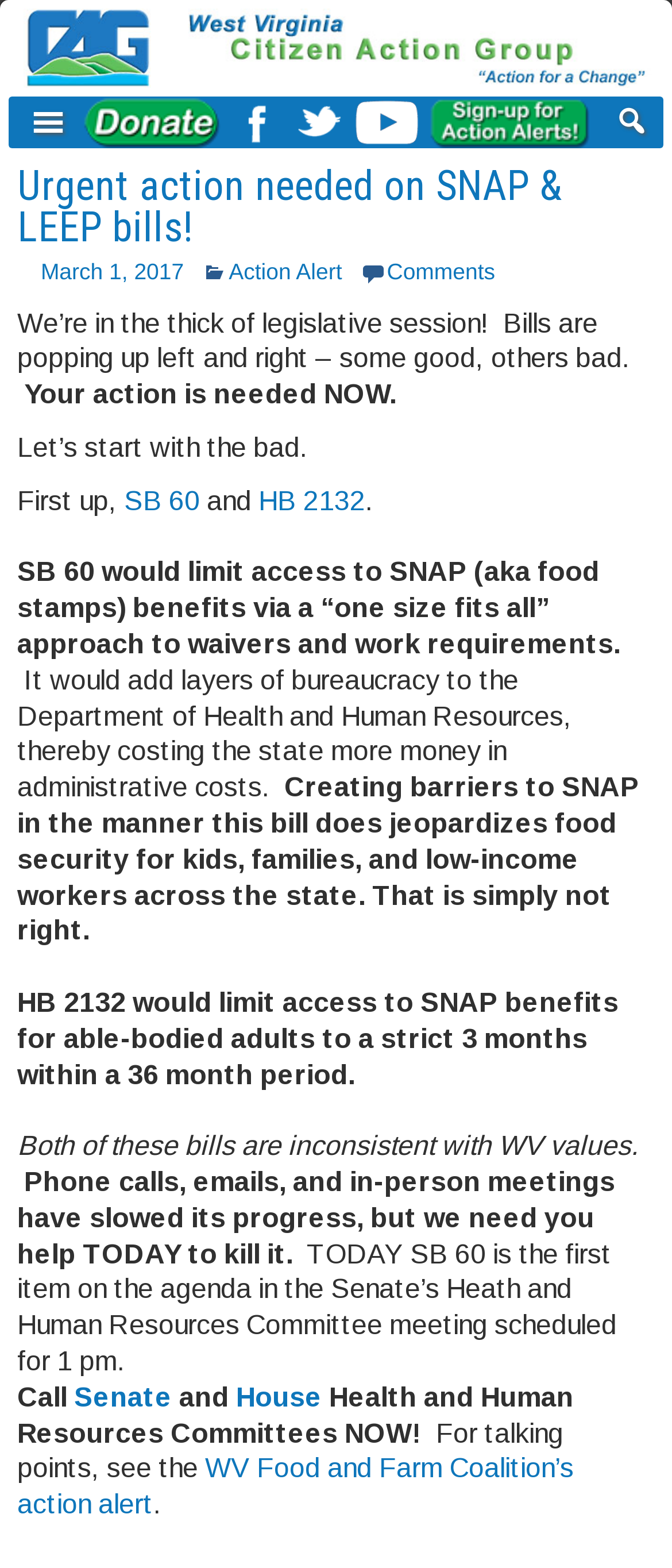Using the description "March 1, 2017", locate and provide the bounding box of the UI element.

[0.061, 0.164, 0.274, 0.181]